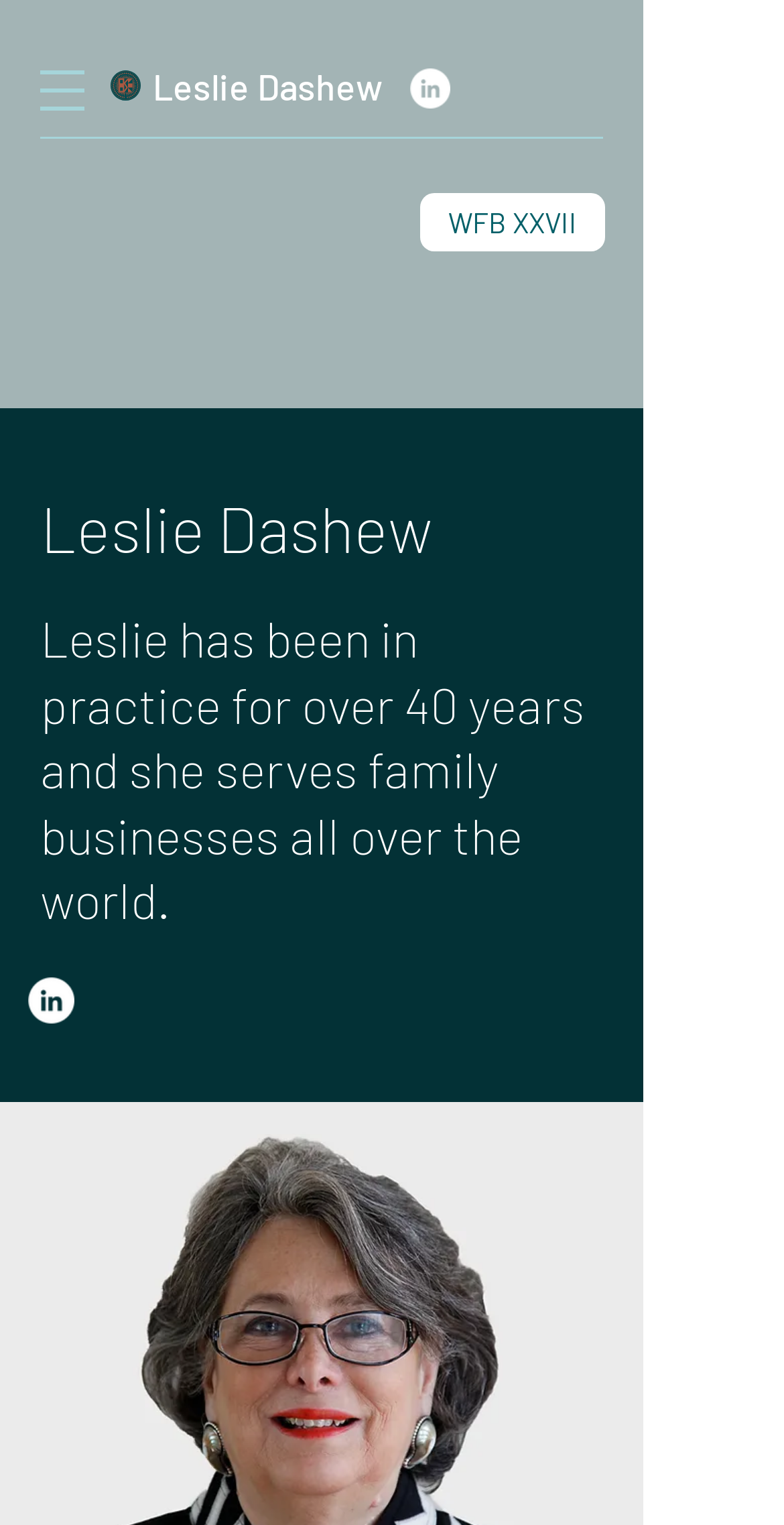What social media platform is Leslie Dashew on?
Using the image as a reference, deliver a detailed and thorough answer to the question.

The webpage has a social bar section that mentions Leslie Dashew is on LinkedIn, which is evident from the link 'Leslie Dashew on LinkedIn' and the LinkedIn image icon.